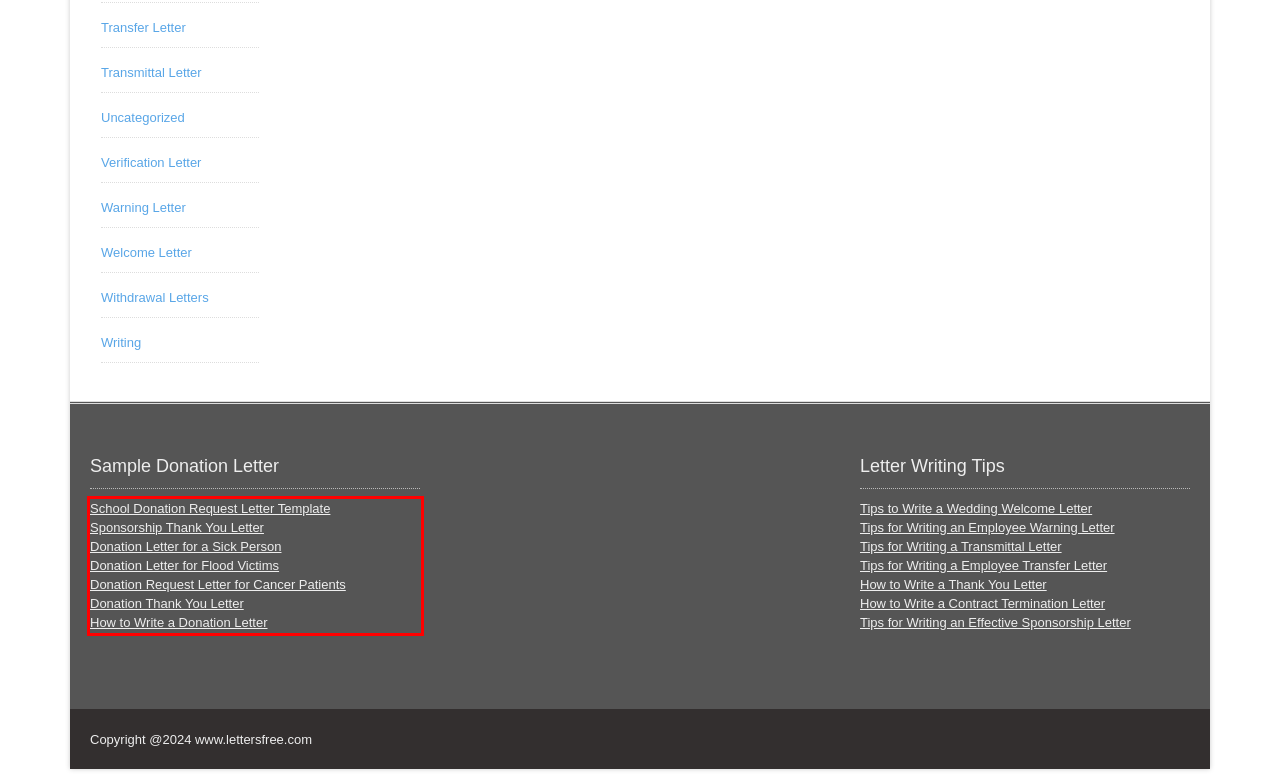Please use OCR to extract the text content from the red bounding box in the provided webpage screenshot.

School Donation Request Letter Template Sponsorship Thank You Letter Donation Letter for a Sick Person Donation Letter for Flood Victims Donation Request Letter for Cancer Patients Donation Thank You Letter How to Write a Donation Letter